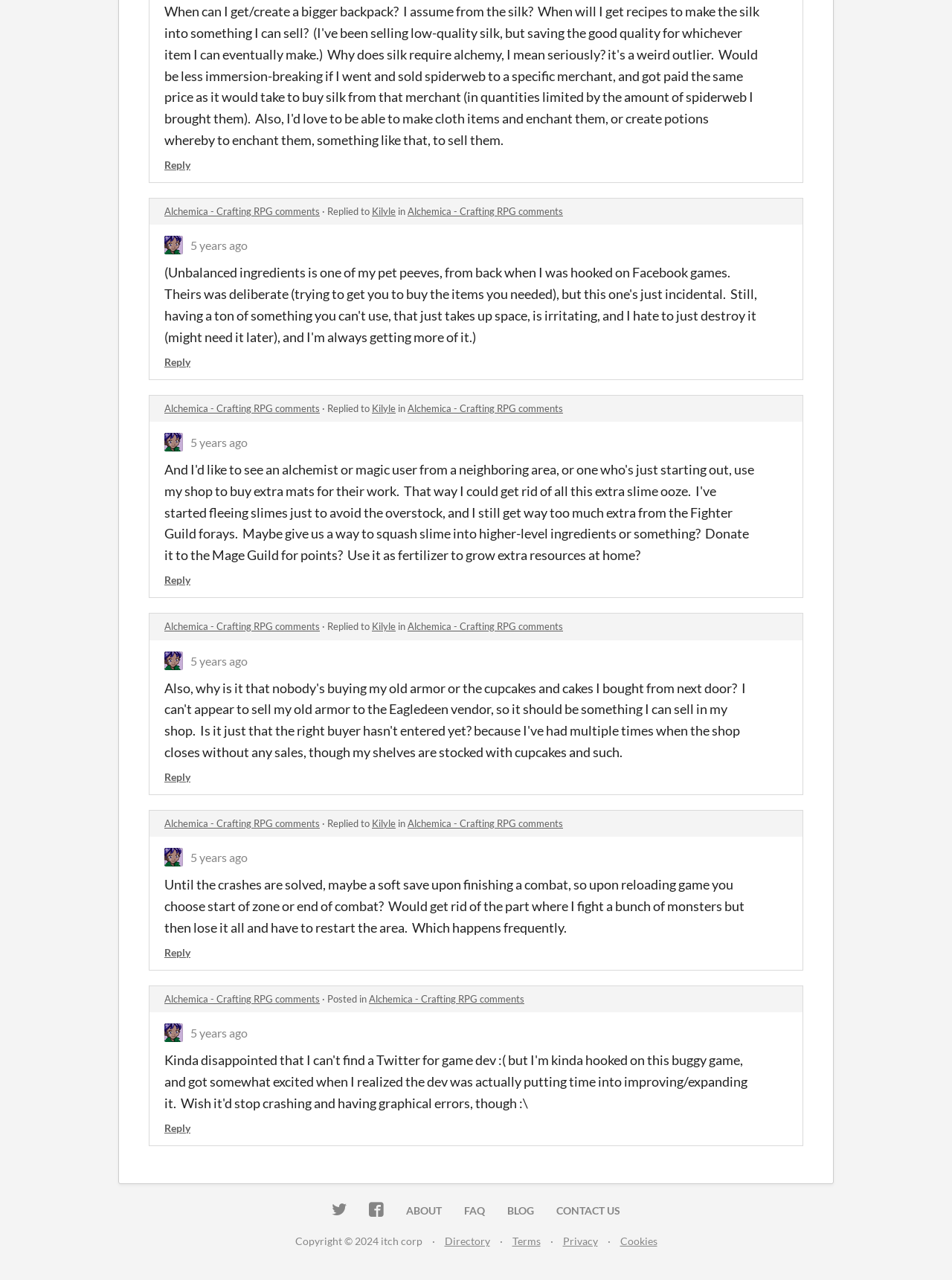Please find the bounding box coordinates of the element that must be clicked to perform the given instruction: "Reply to a comment". The coordinates should be four float numbers from 0 to 1, i.e., [left, top, right, bottom].

[0.173, 0.124, 0.2, 0.134]